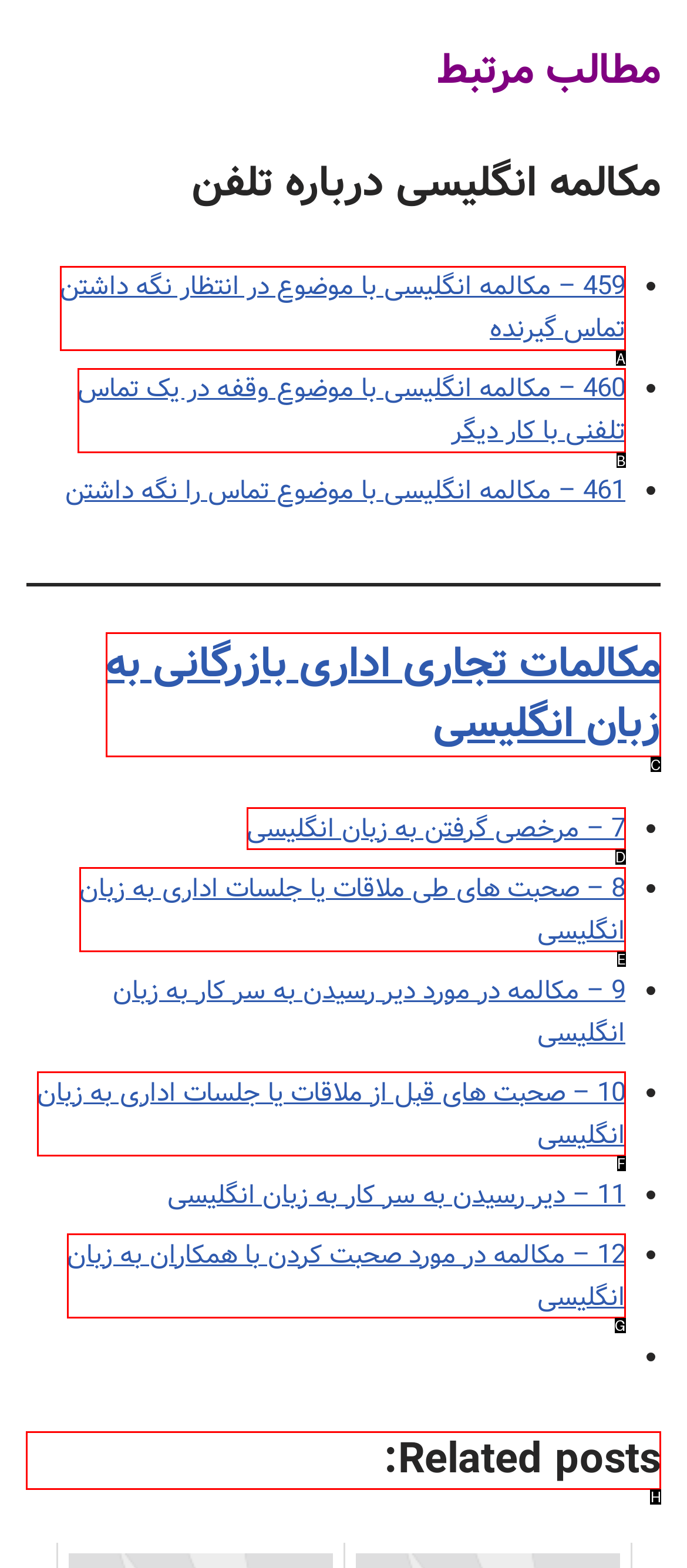Find the HTML element to click in order to complete this task: Read the Dream Cloud Mattress Reviews
Answer with the letter of the correct option.

None